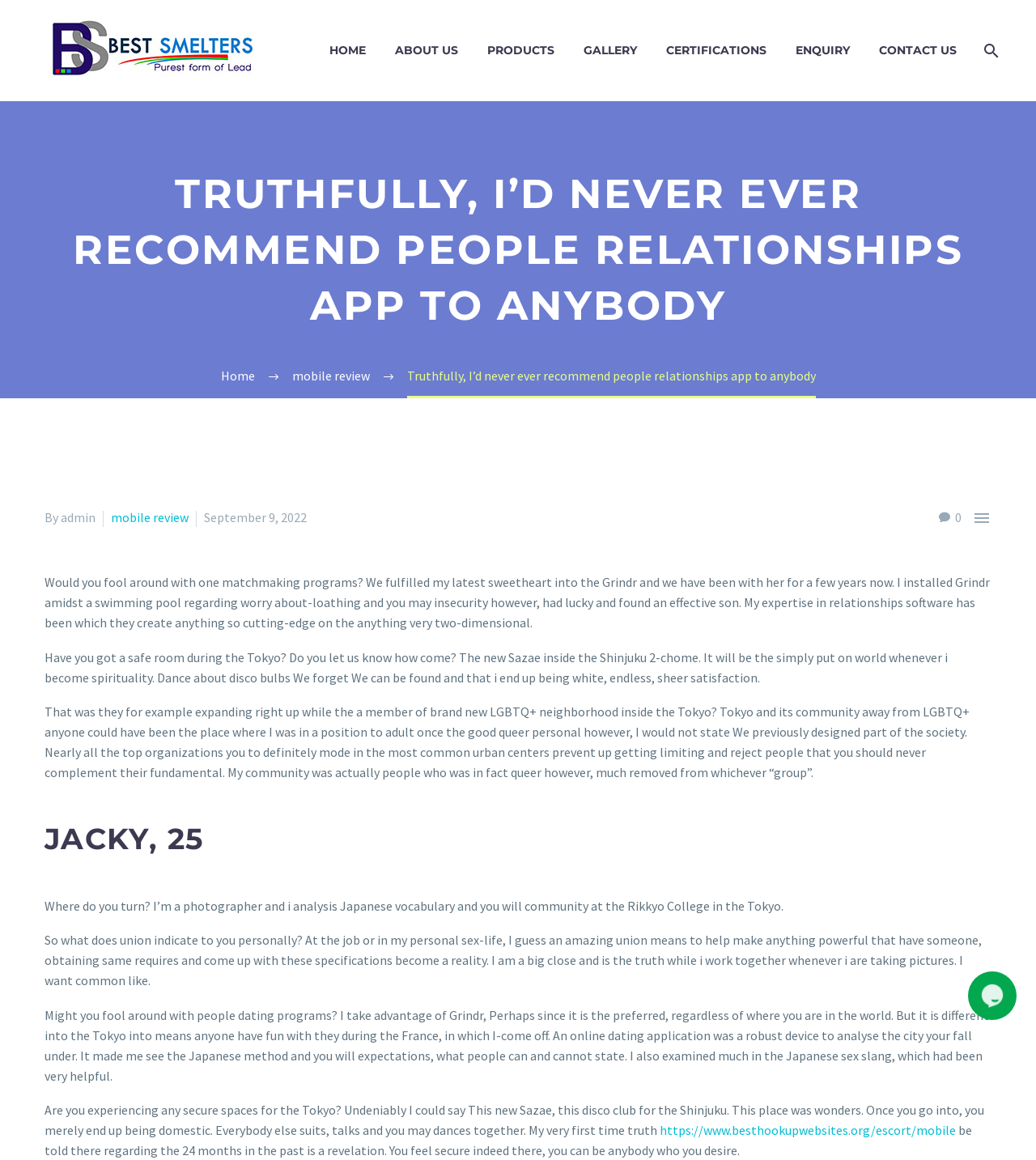Predict the bounding box for the UI component with the following description: "About Us".

[0.37, 0.035, 0.454, 0.052]